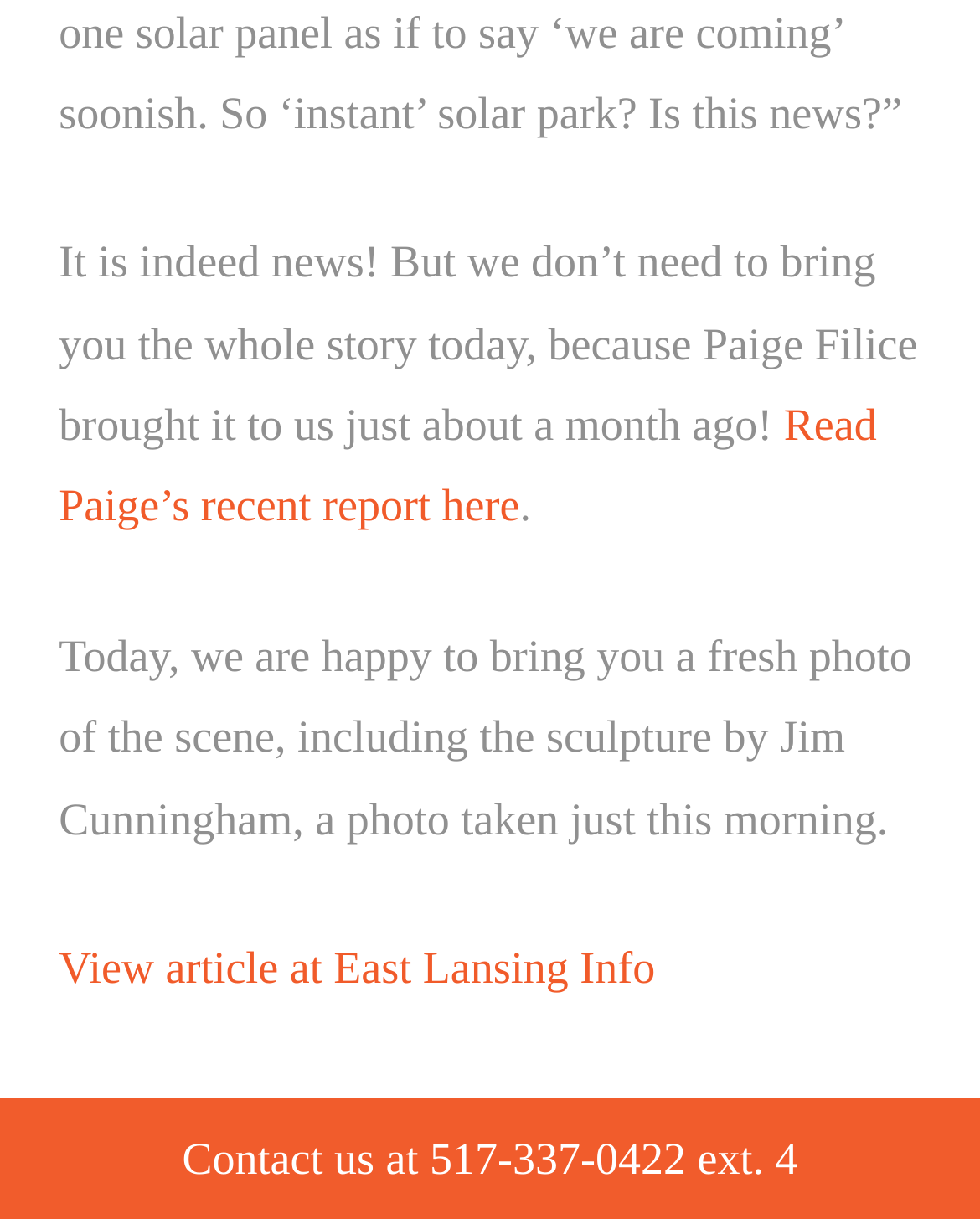Find the bounding box of the UI element described as follows: "aria-label="Toggle the menu"".

None